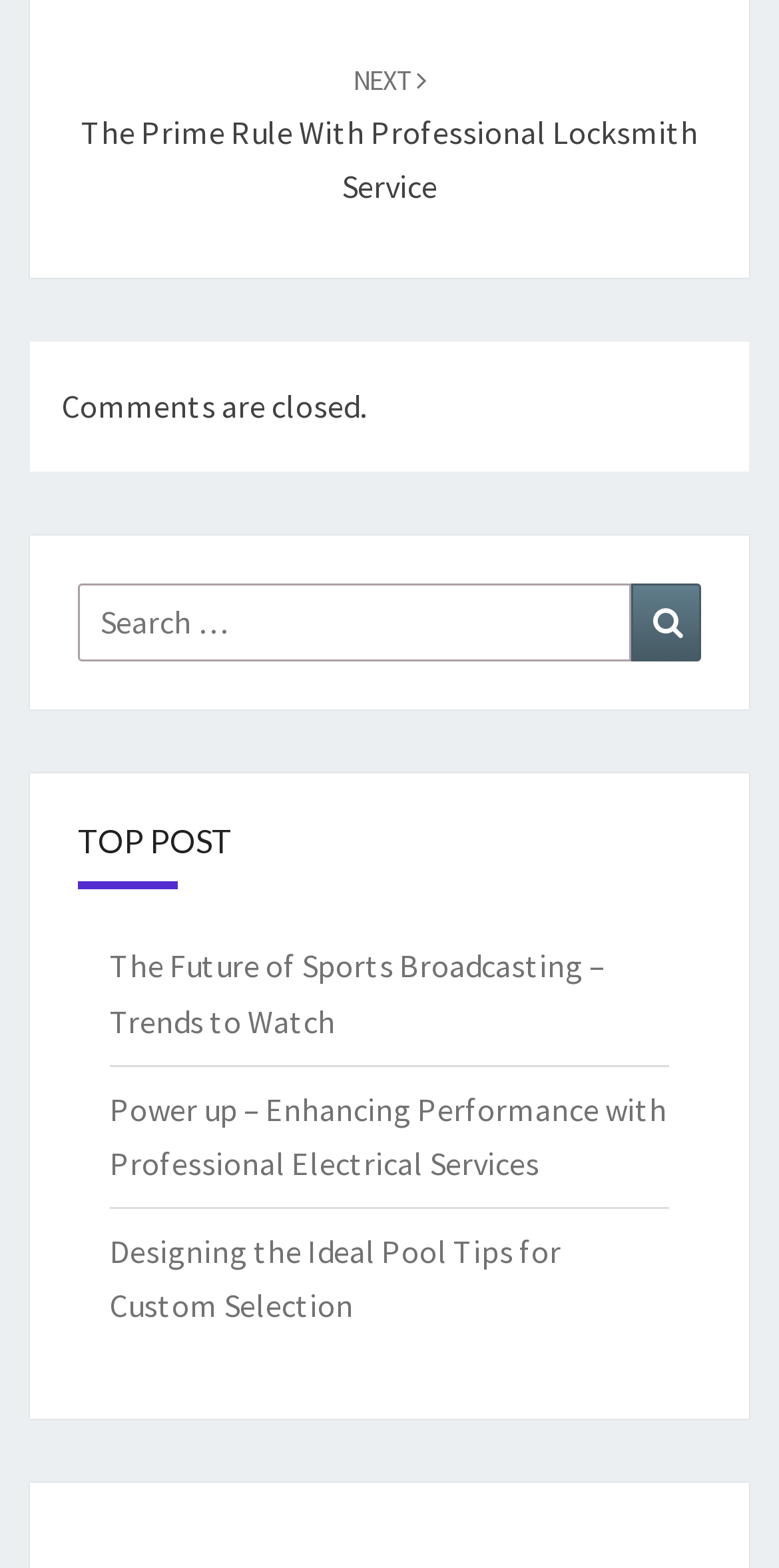Respond with a single word or phrase to the following question:
What is the text of the first link on the webpage?

NEXT The Prime Rule With Professional Locksmith Service